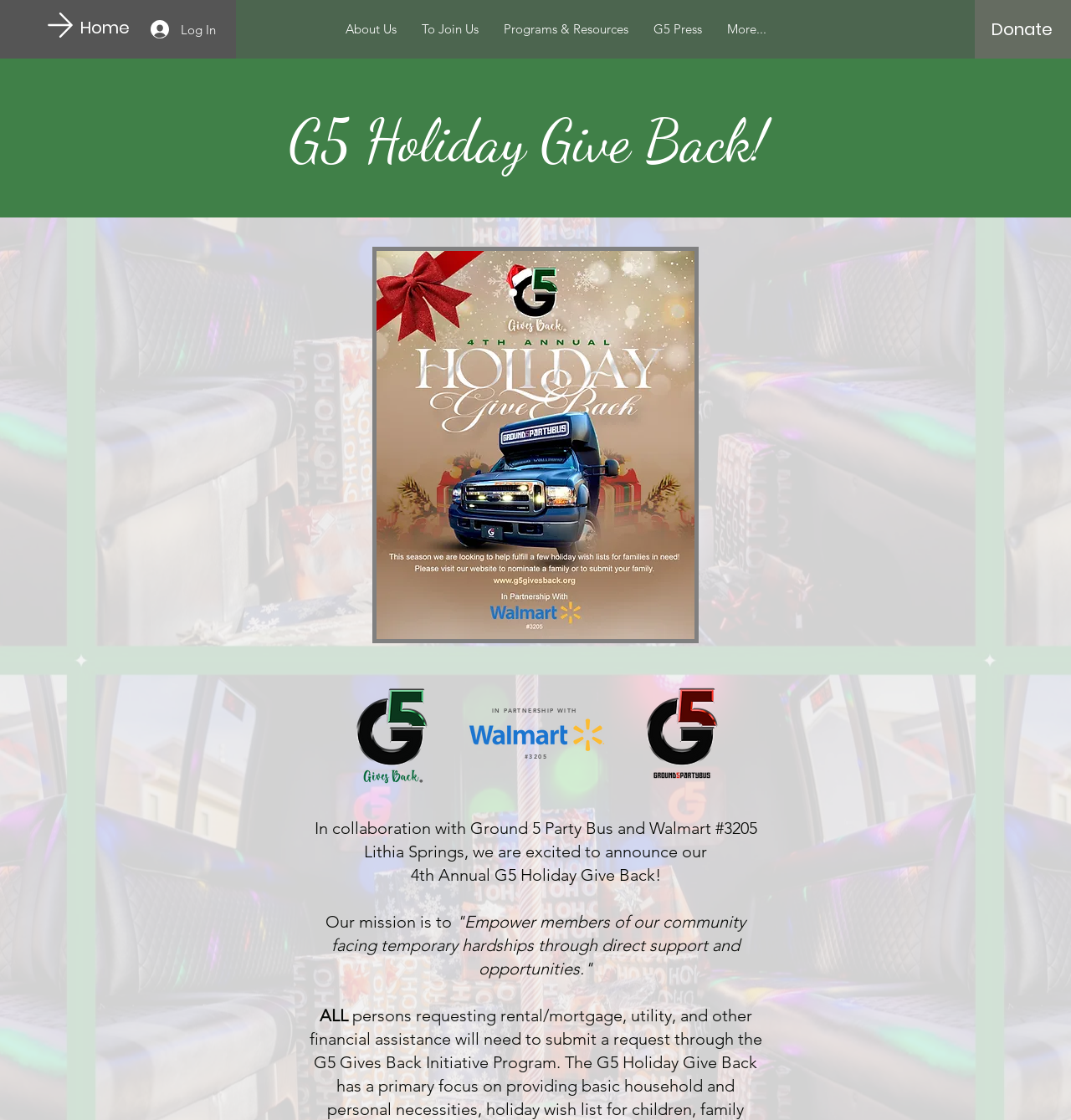Find the bounding box coordinates for the area that must be clicked to perform this action: "Click the Log In button".

[0.13, 0.013, 0.213, 0.039]